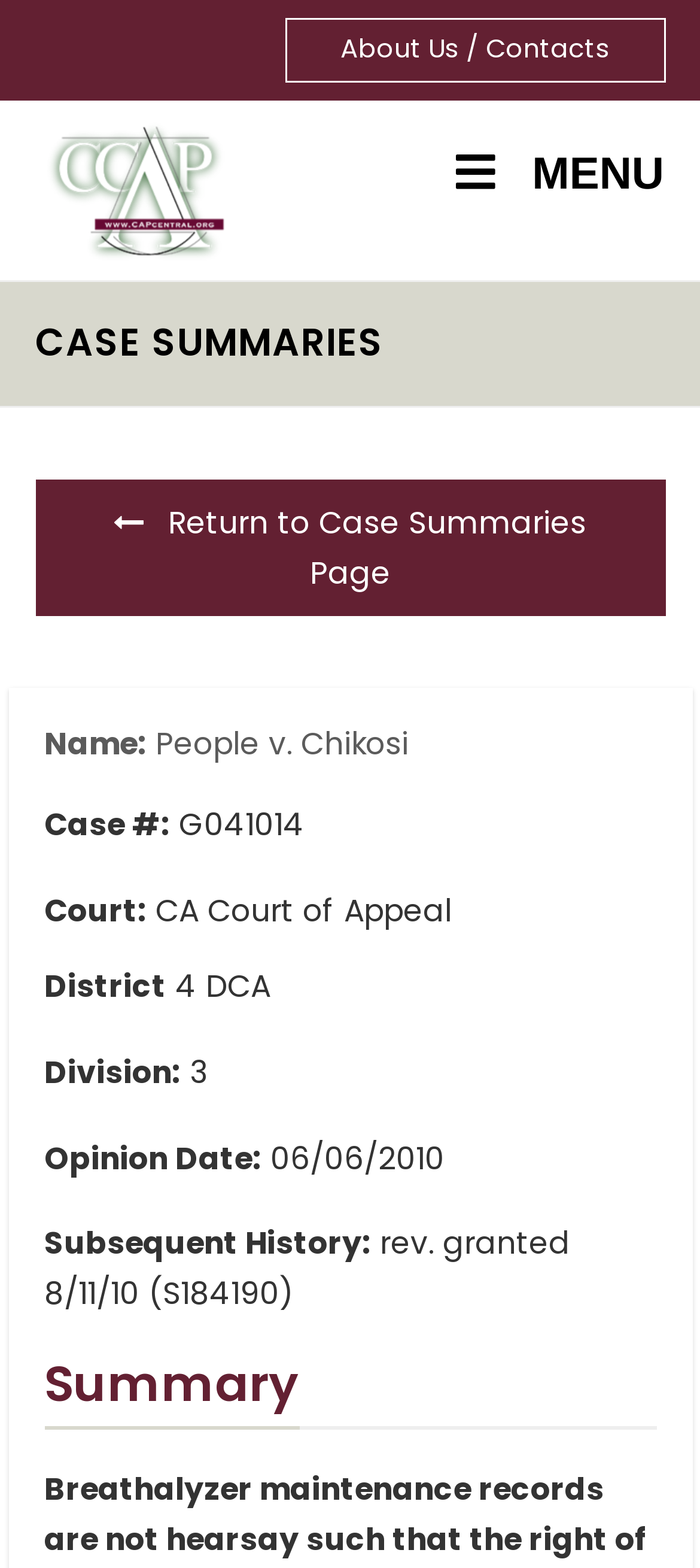Explain in detail what you observe on this webpage.

The webpage appears to be a case summary page for "People v. Chikosi" on the CCAP (California Court of Appeal Portal) website. At the top, there is a link to "About Us / Contacts" and a CCAP logo with a button to toggle the main menu. Below the logo, there is a header section with the title "CASE SUMMARIES".

The main content area is divided into sections, with the first section displaying case information, including the case name, case number, court, district, division, and opinion date. The case name "People v. Chikosi" is displayed prominently, along with the case number "G041014" and the court "CA Court of Appeal".

Below the case information, there is a section with a summary of the case, which is not fully displayed in the provided accessibility tree. Additionally, there is a link to "Return to Case Summaries Page" at the top of the main content area.

The layout of the webpage is organized, with clear headings and concise text, making it easy to navigate and find specific information about the case.